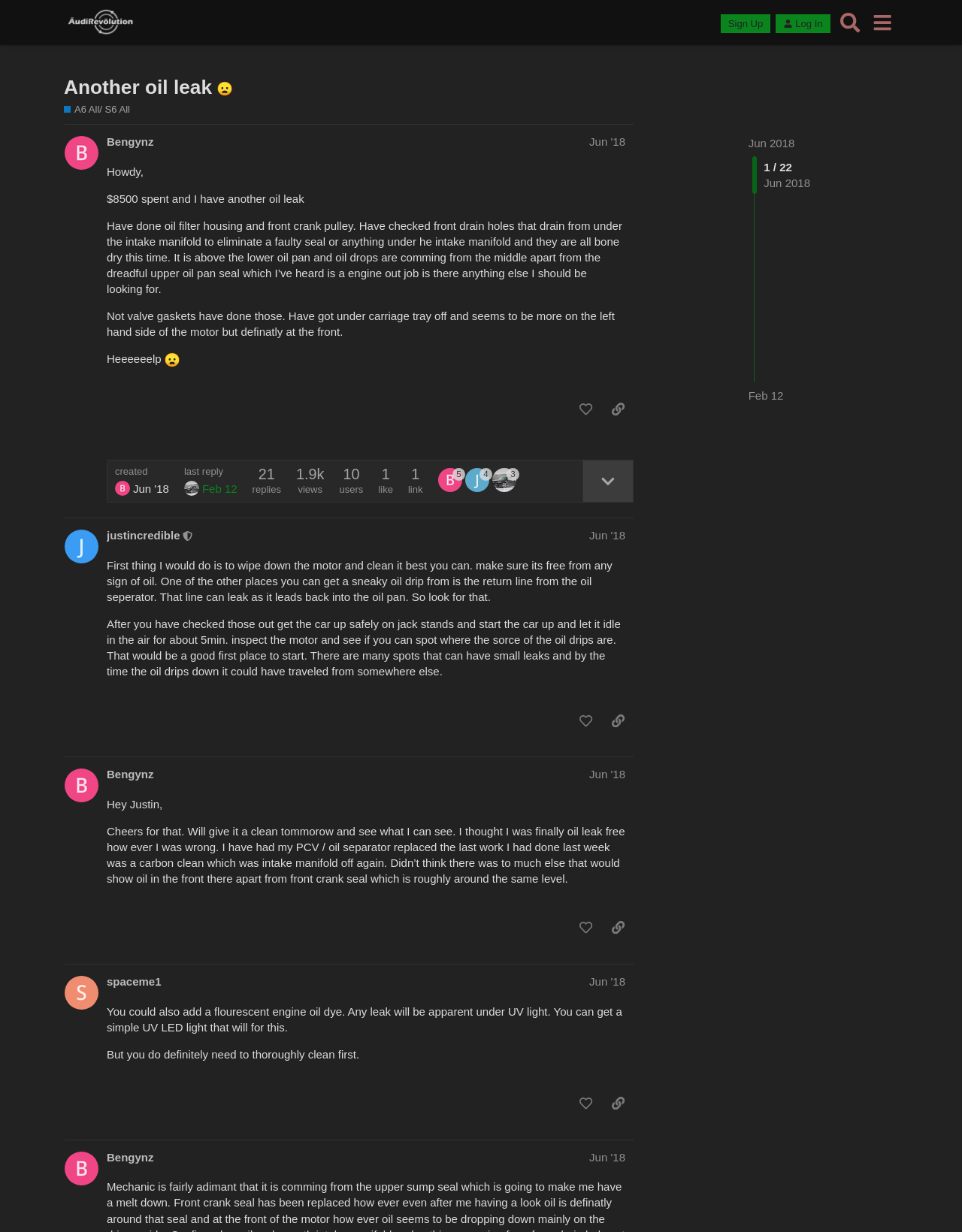Provide the bounding box coordinates for the specified HTML element described in this description: "justincredible". The coordinates should be four float numbers ranging from 0 to 1, in the format [left, top, right, bottom].

[0.111, 0.428, 0.187, 0.441]